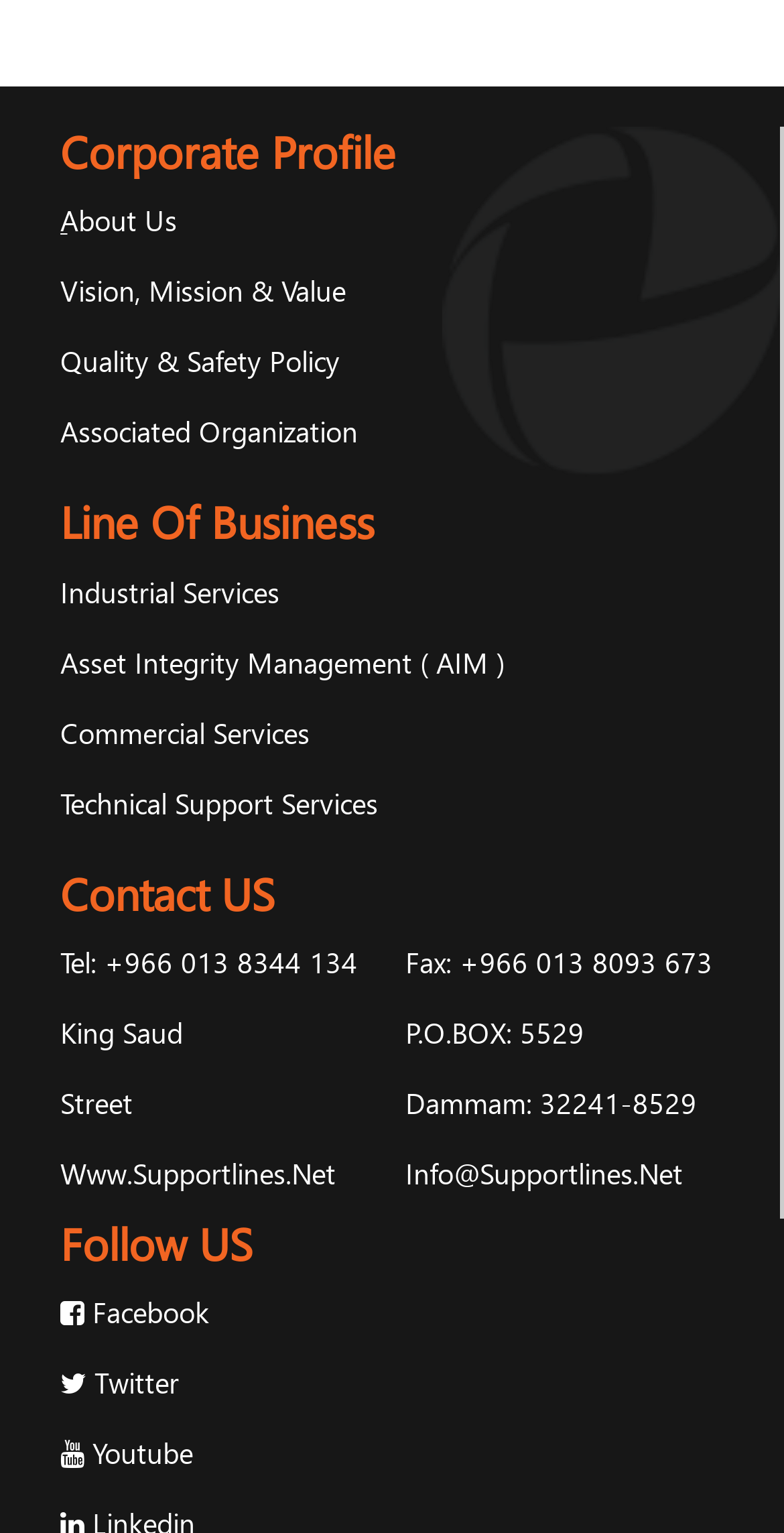Refer to the image and provide an in-depth answer to the question: 
What social media platforms does the company have?

I found the social media platforms by looking at the 'Follow US' section, where I saw three link elements with the names 'Facebook', 'Twitter', and 'Youtube'.